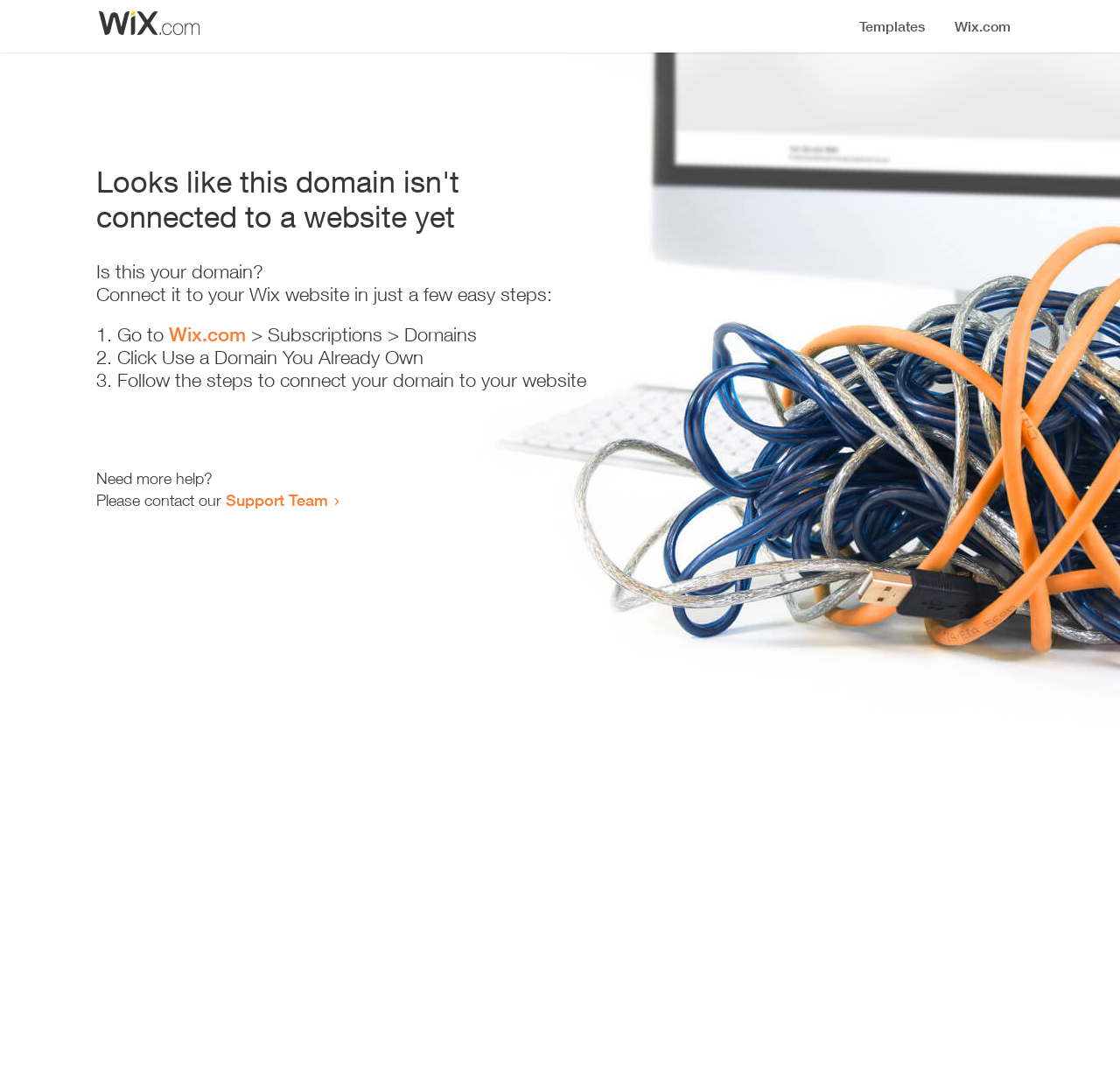Please provide the bounding box coordinates for the UI element as described: "Wix.com". The coordinates must be four floats between 0 and 1, represented as [left, top, right, bottom].

[0.151, 0.303, 0.22, 0.324]